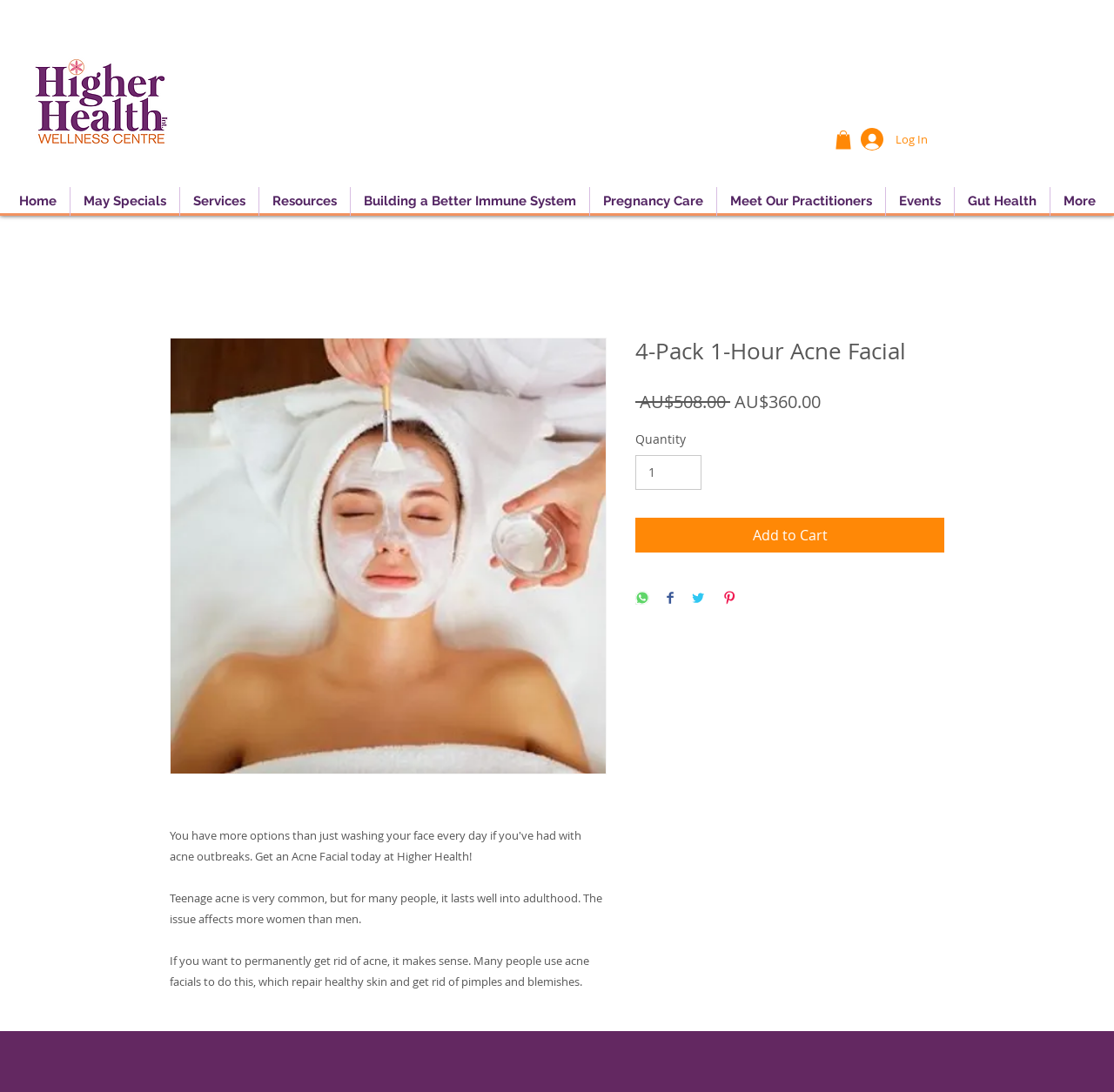What is the minimum quantity you can purchase of the 4-Pack 1-Hour Acne Facial?
Provide a detailed answer to the question, using the image to inform your response.

I found the minimum quantity by looking at the quantity spin button, which has a minimum value of 1.